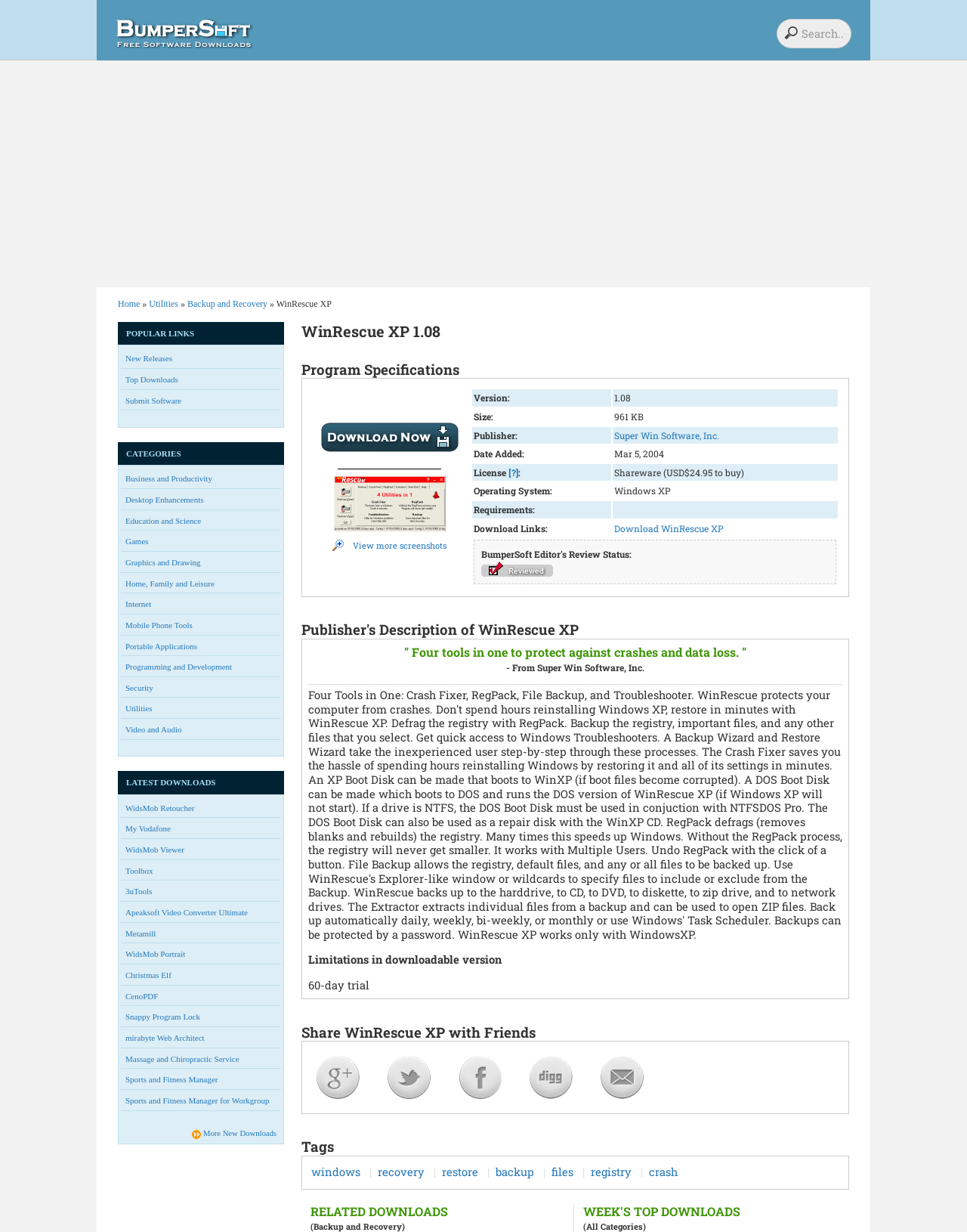Give a short answer using one word or phrase for the question:
What is the purpose of the RegPack tool?

Defrag the registry